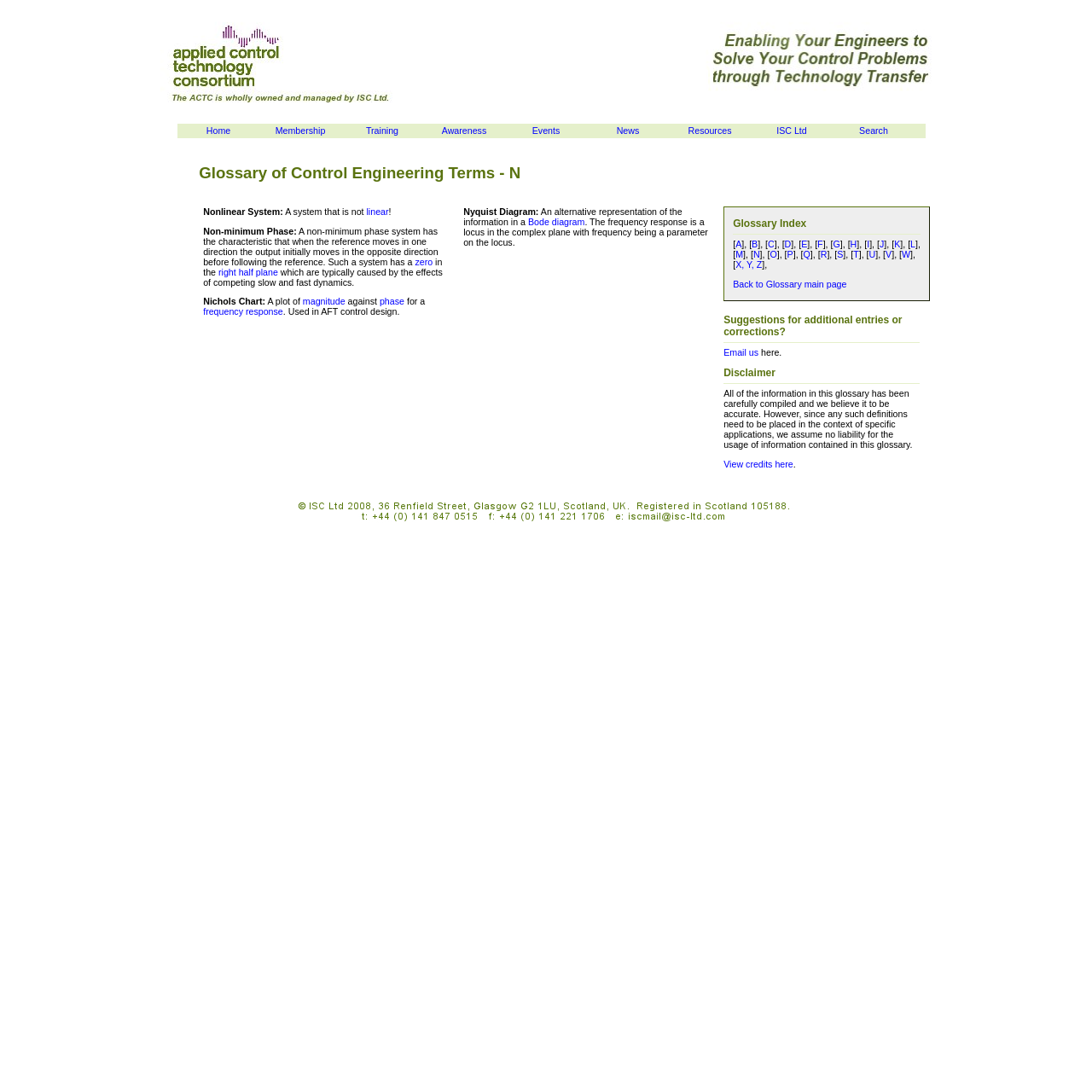From the details in the image, provide a thorough response to the question: What is the definition of Nonlinear System?

According to the webpage, the definition of Nonlinear System is provided, which states that it is a system that is not linear. This definition is provided in the section that explains various control engineering terms.